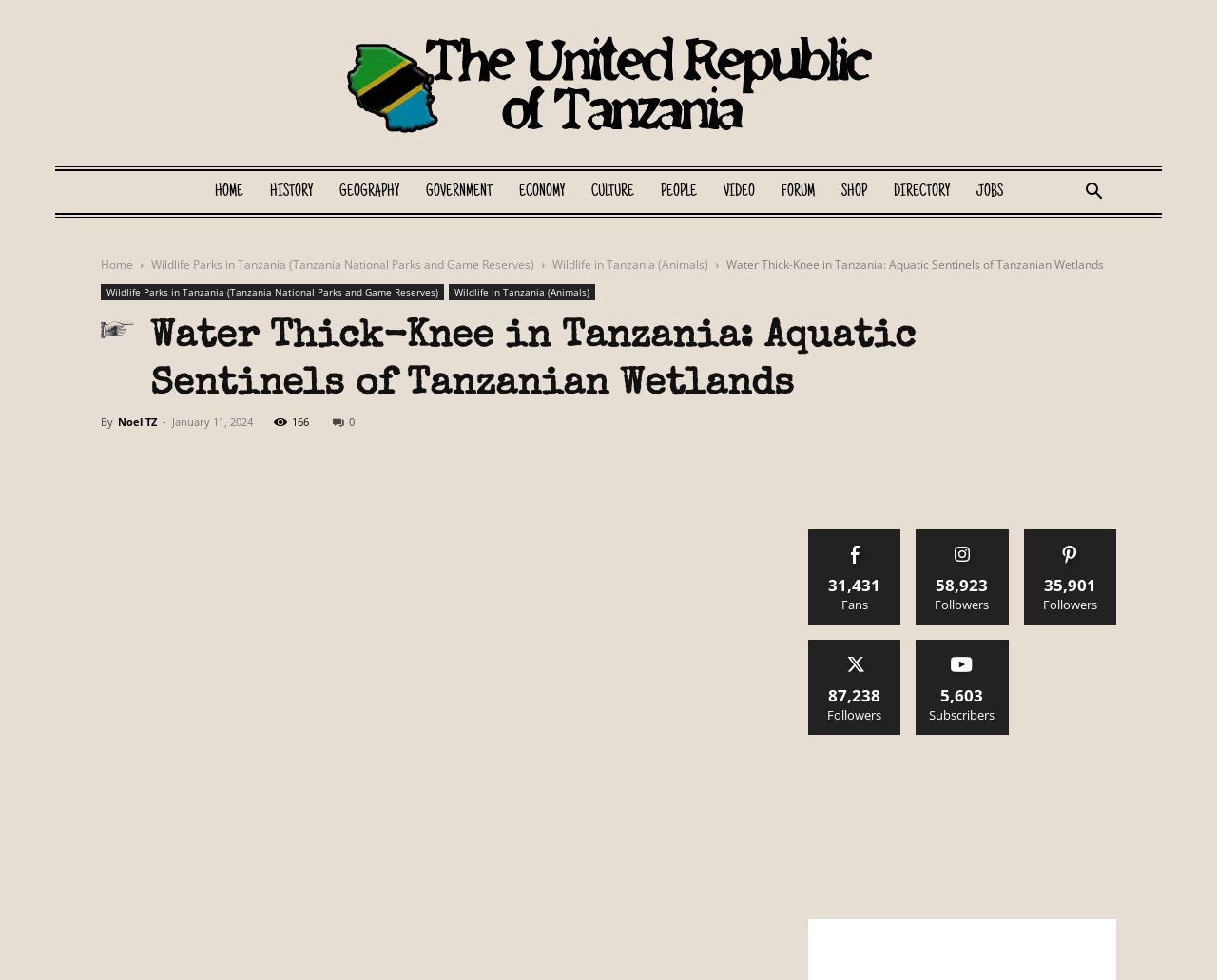What is the name of the author of the article?
Based on the image, please offer an in-depth response to the question.

The name of the author can be found below the title of the webpage, next to the label 'By'.